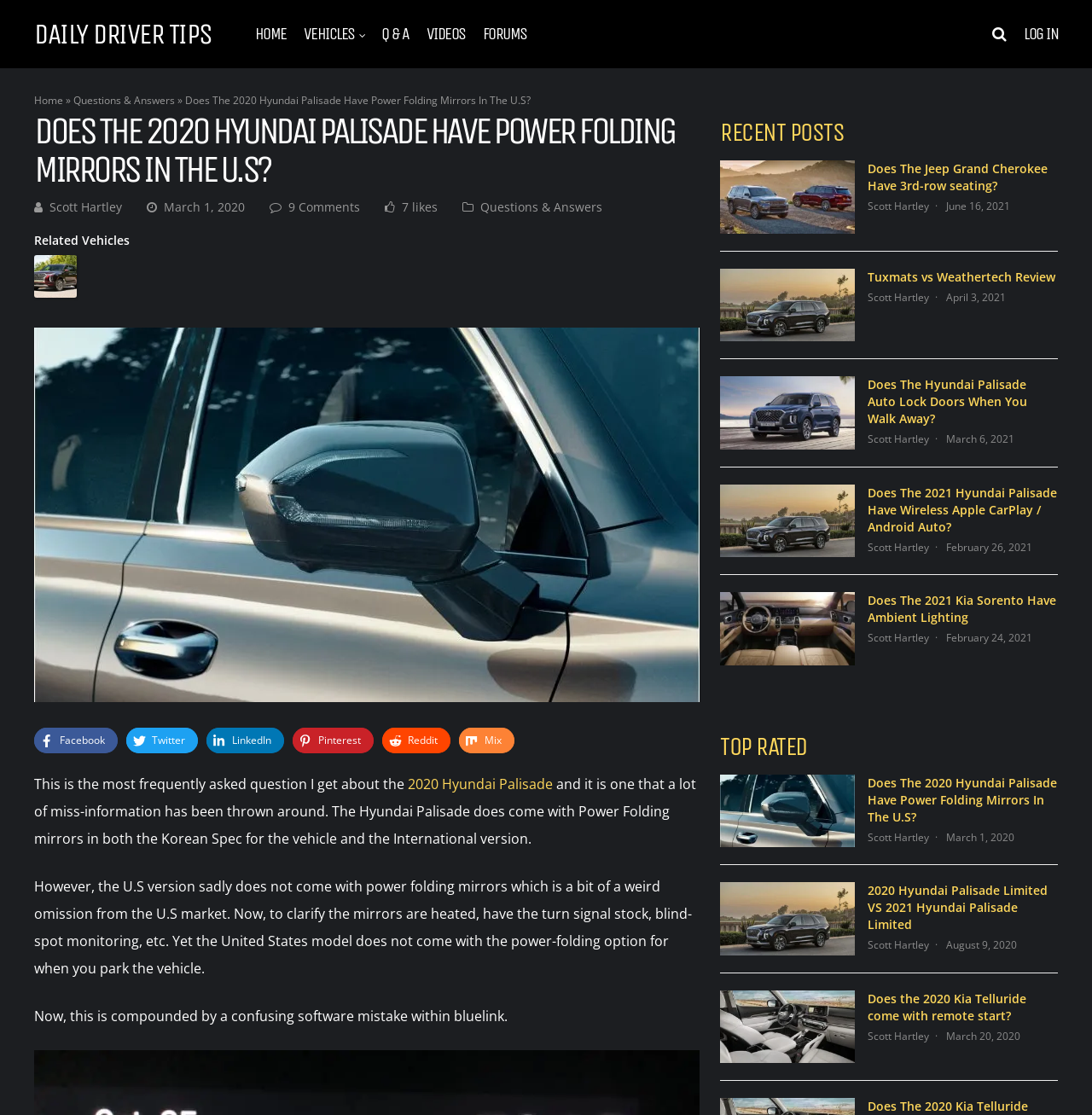Show the bounding box coordinates for the HTML element as described: "Home".

[0.233, 0.023, 0.262, 0.038]